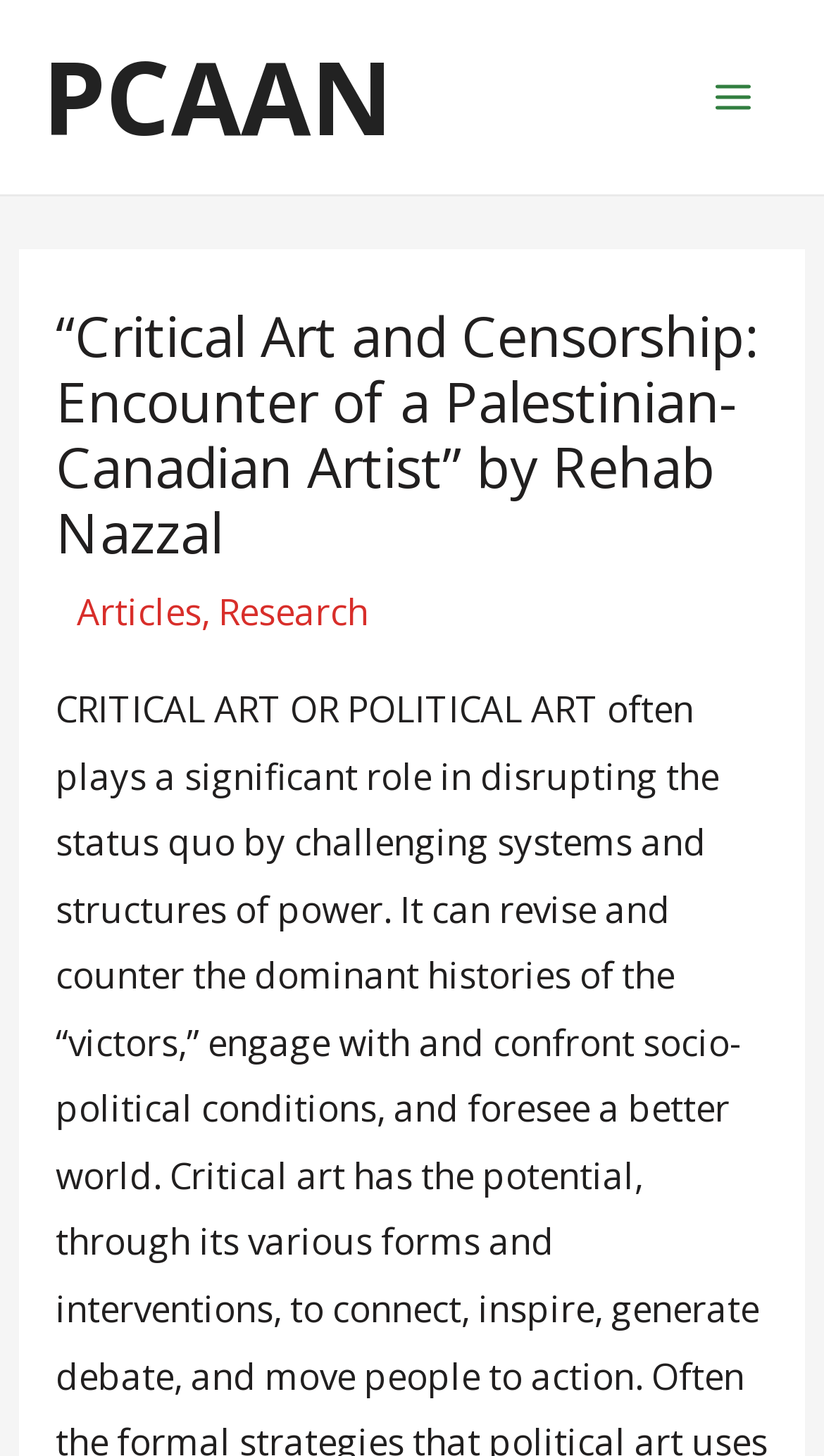Is the main menu expanded by default?
Refer to the image and provide a concise answer in one word or phrase.

No